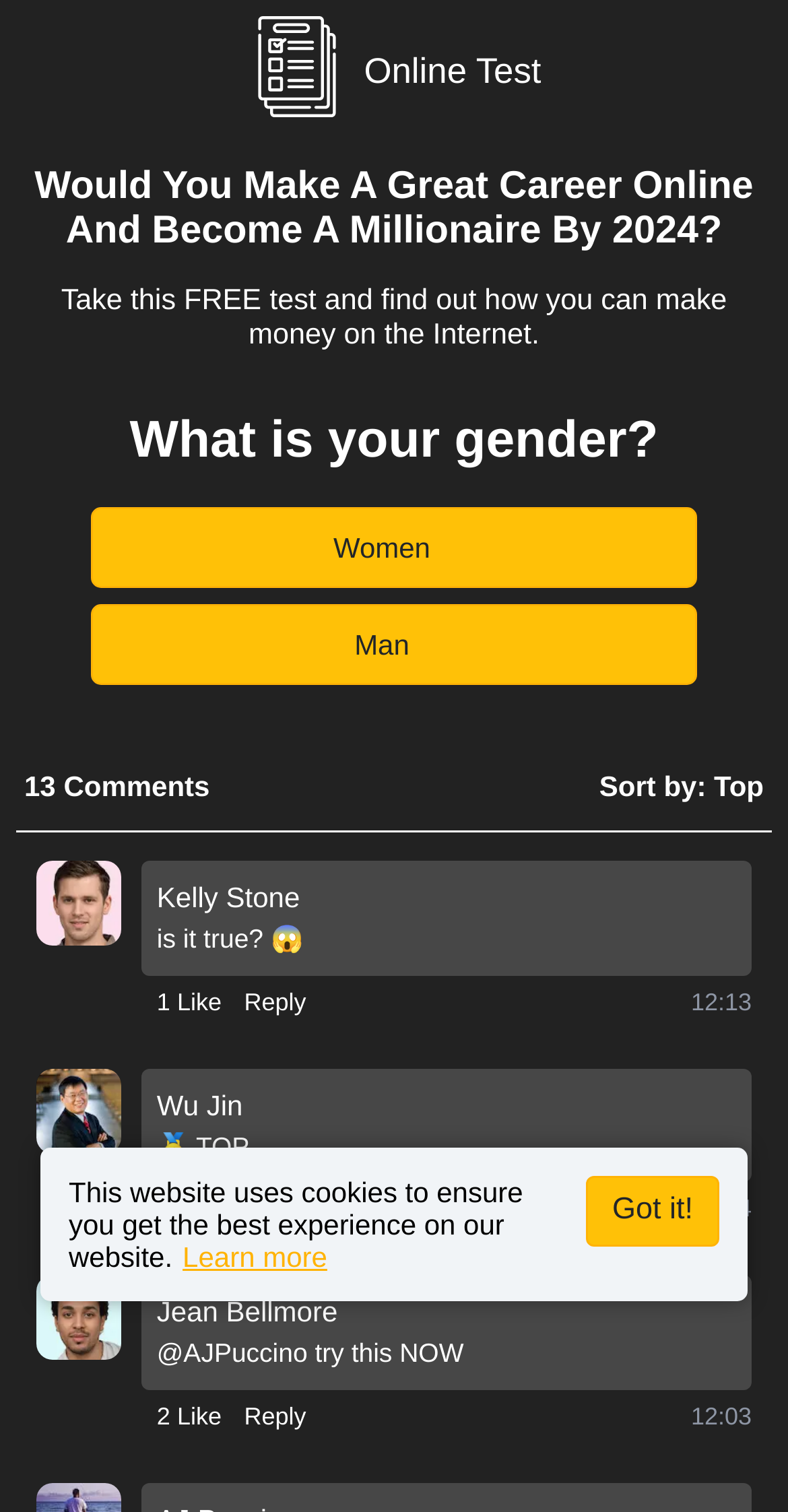Please determine the bounding box coordinates of the area that needs to be clicked to complete this task: 'Click the 'Women' button'. The coordinates must be four float numbers between 0 and 1, formatted as [left, top, right, bottom].

[0.115, 0.336, 0.885, 0.389]